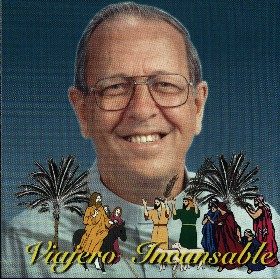What do the palm trees surrounding the image symbolize?
Using the image, respond with a single word or phrase.

Faith, travel, or biblical stories